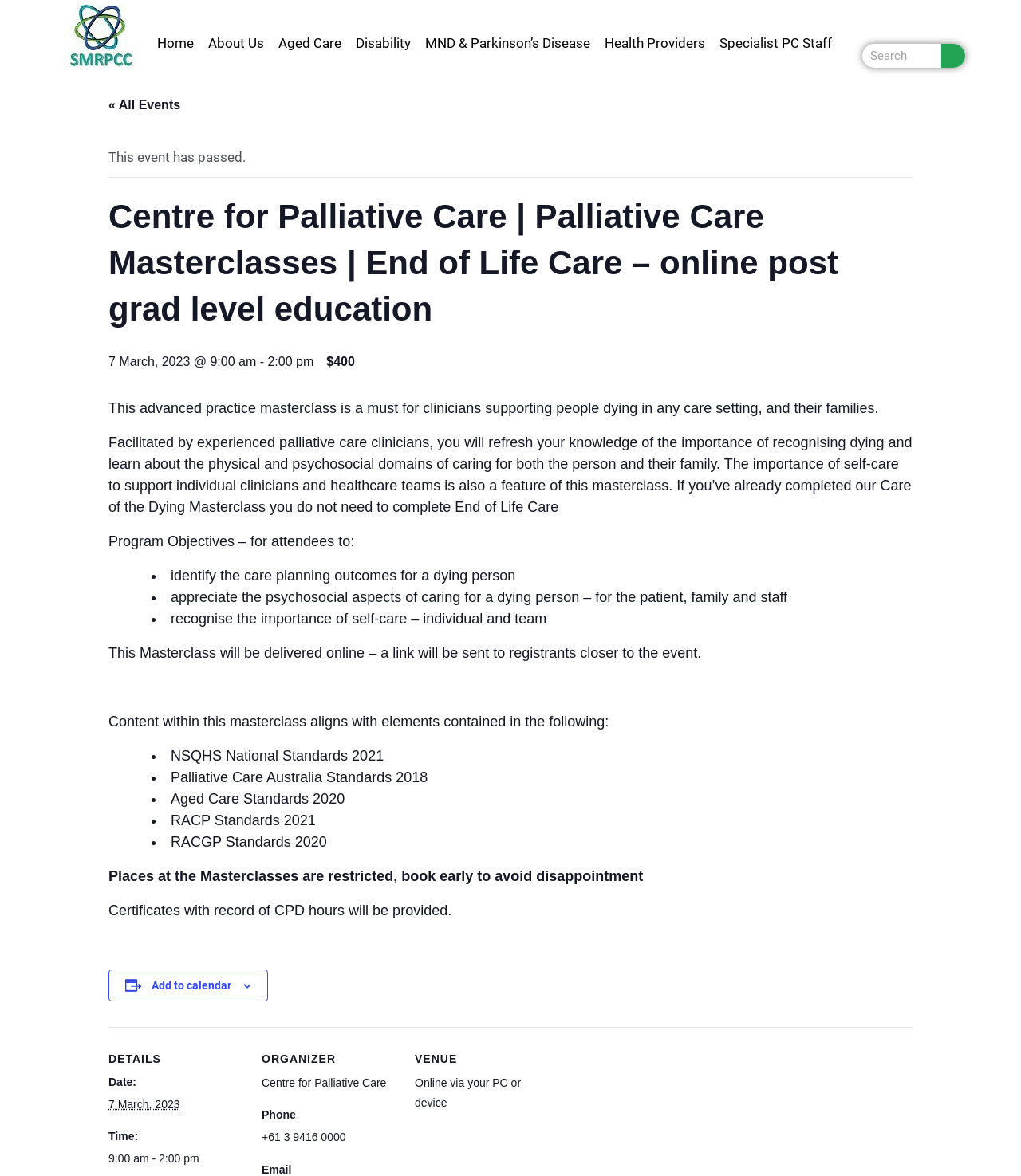Based on the image, provide a detailed response to the question:
What is the name of the organizer?

I found the answer by looking at the 'ORGANIZER' section of the webpage, where it lists the organizer as 'Centre for Palliative Care'.